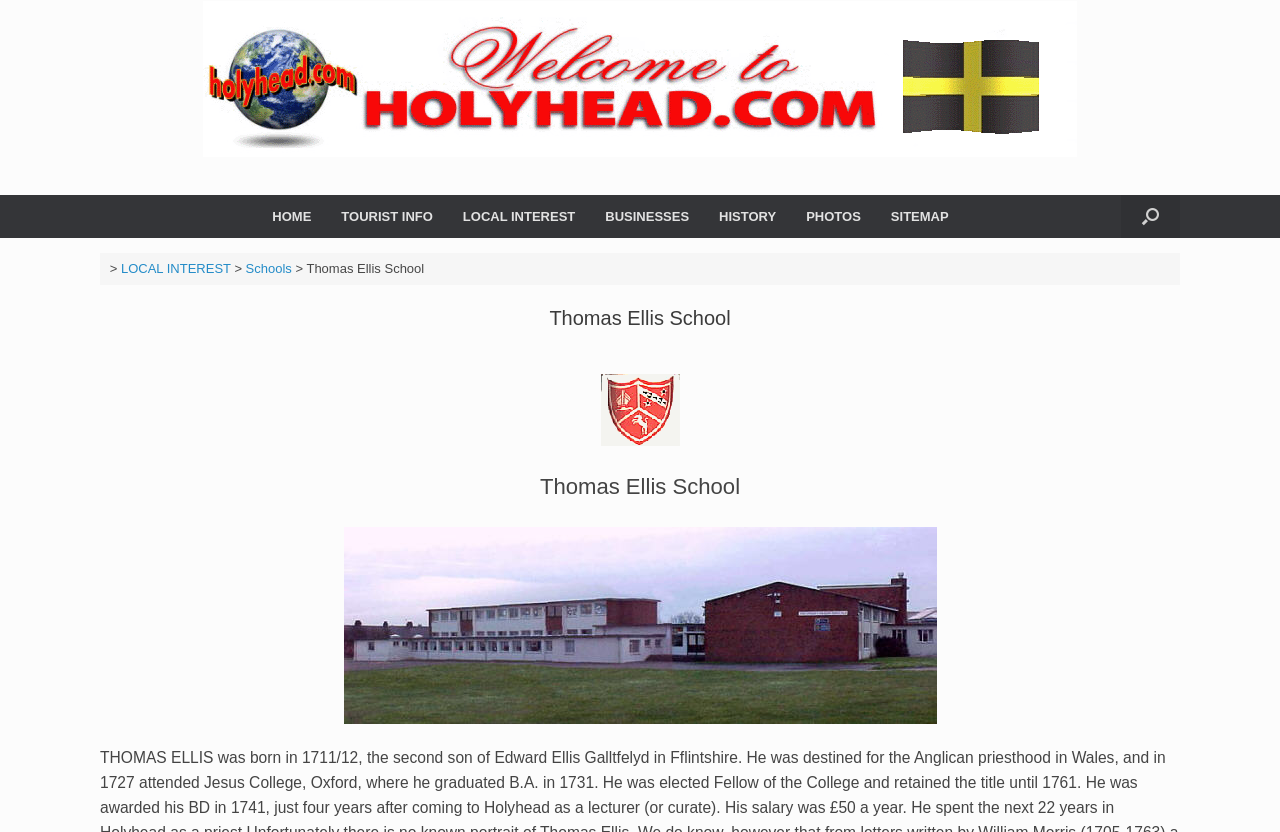Is there a search function available?
Please ensure your answer to the question is detailed and covers all necessary aspects.

A search function is available on the webpage, which can be accessed by clicking the 'Open the search' button located at the top right corner of the page, with the bounding box coordinates [0.876, 0.234, 0.922, 0.286].